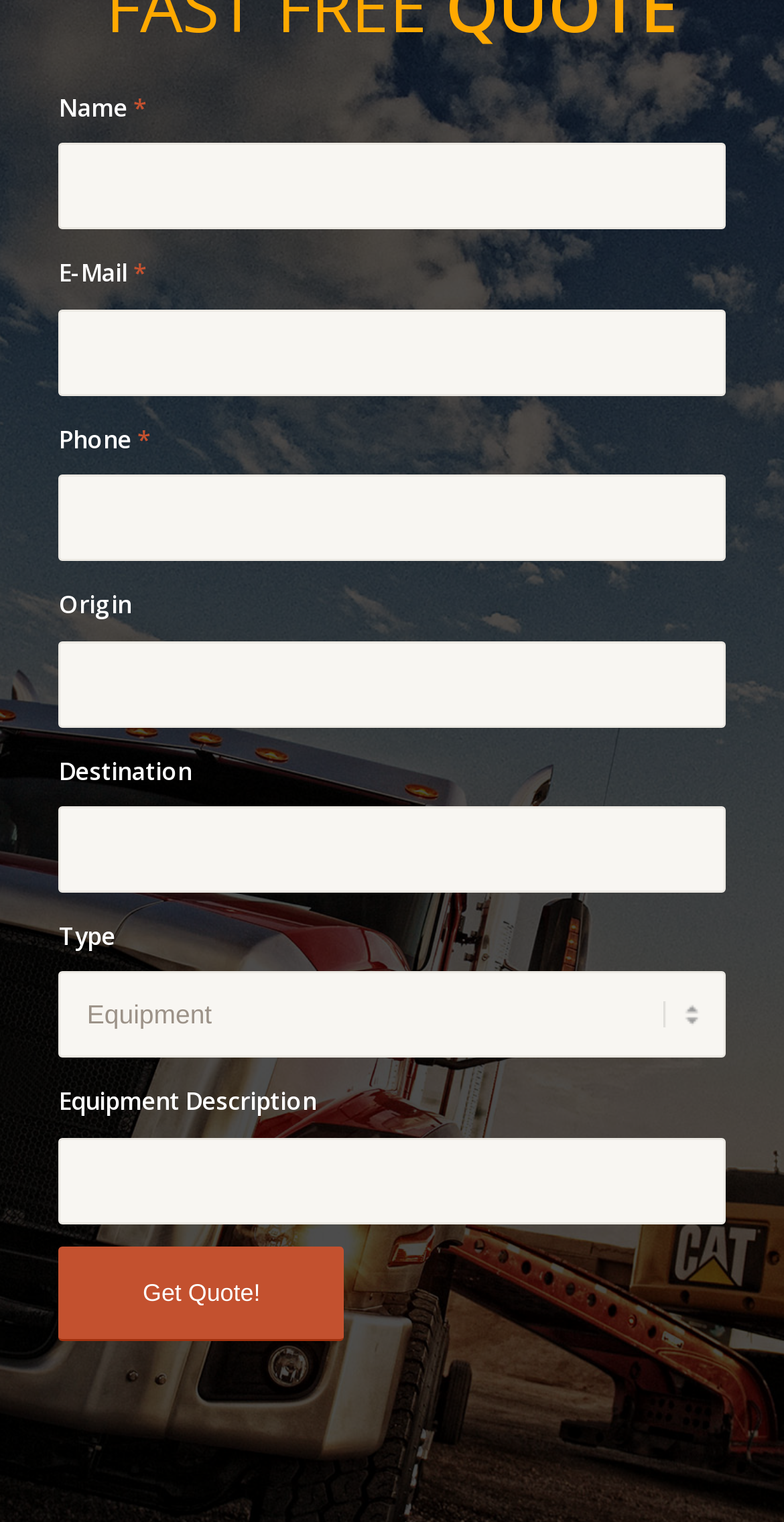Extract the bounding box coordinates for the HTML element that matches this description: "value="Get Quote!"". The coordinates should be four float numbers between 0 and 1, i.e., [left, top, right, bottom].

[0.075, 0.819, 0.439, 0.881]